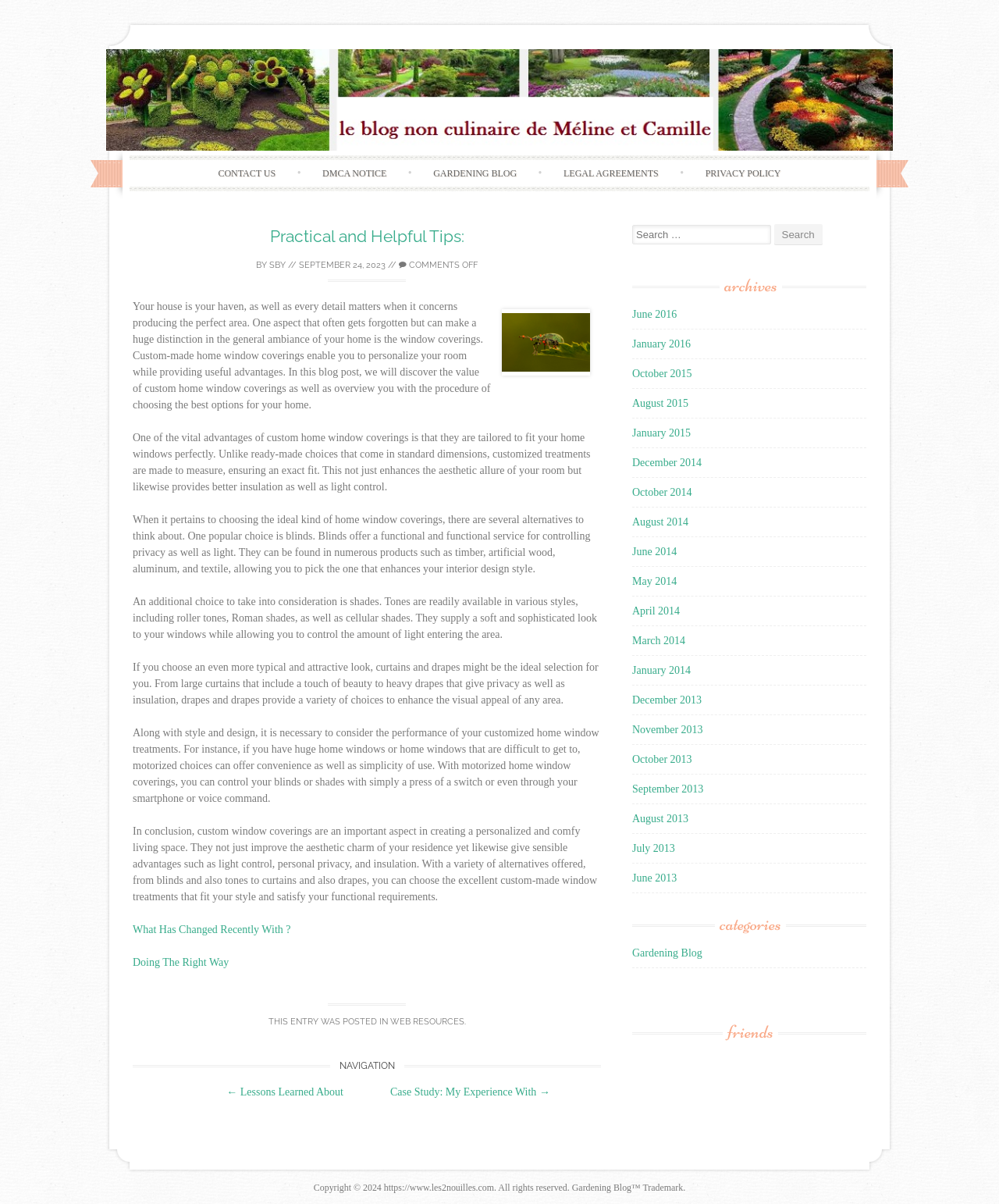What is the primary heading on this webpage?

Practical and Helpful Tips: